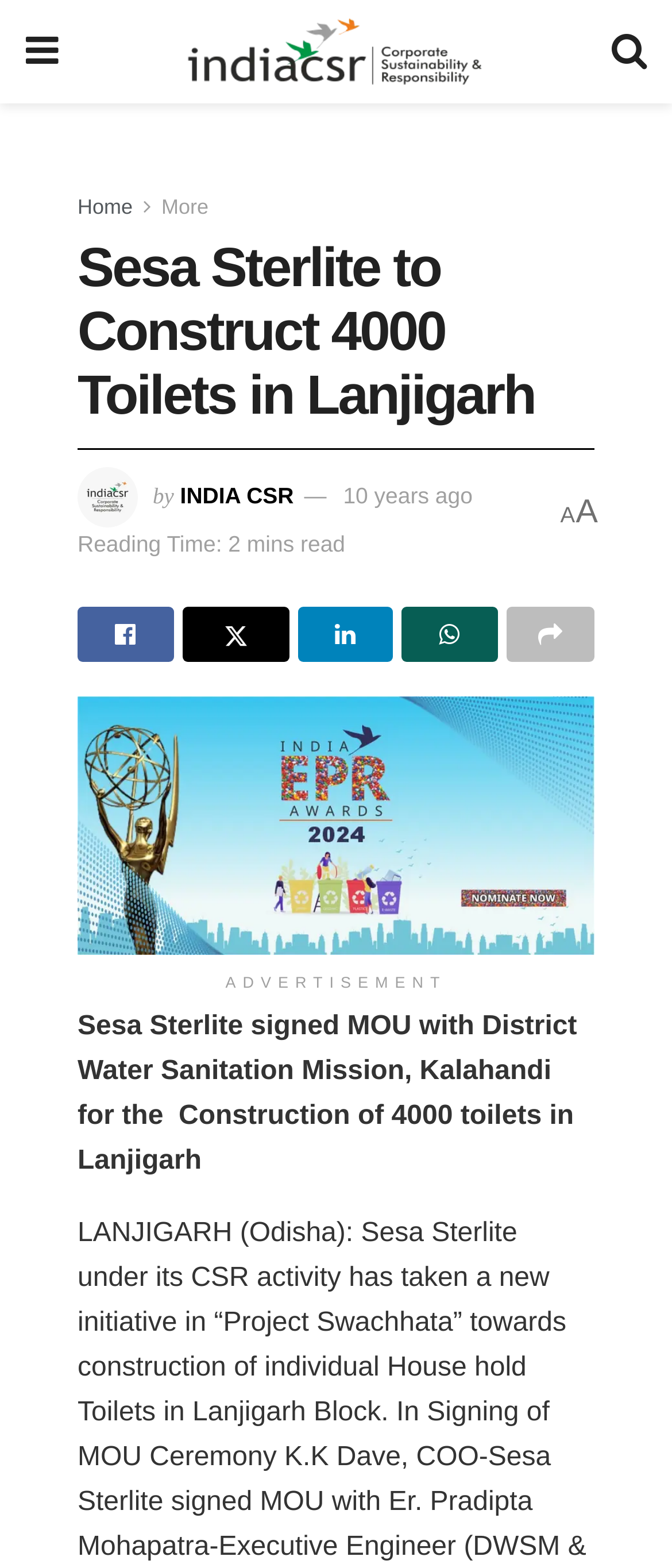Give a one-word or phrase response to the following question: What is the location of the toilet construction project?

Lanjigarh